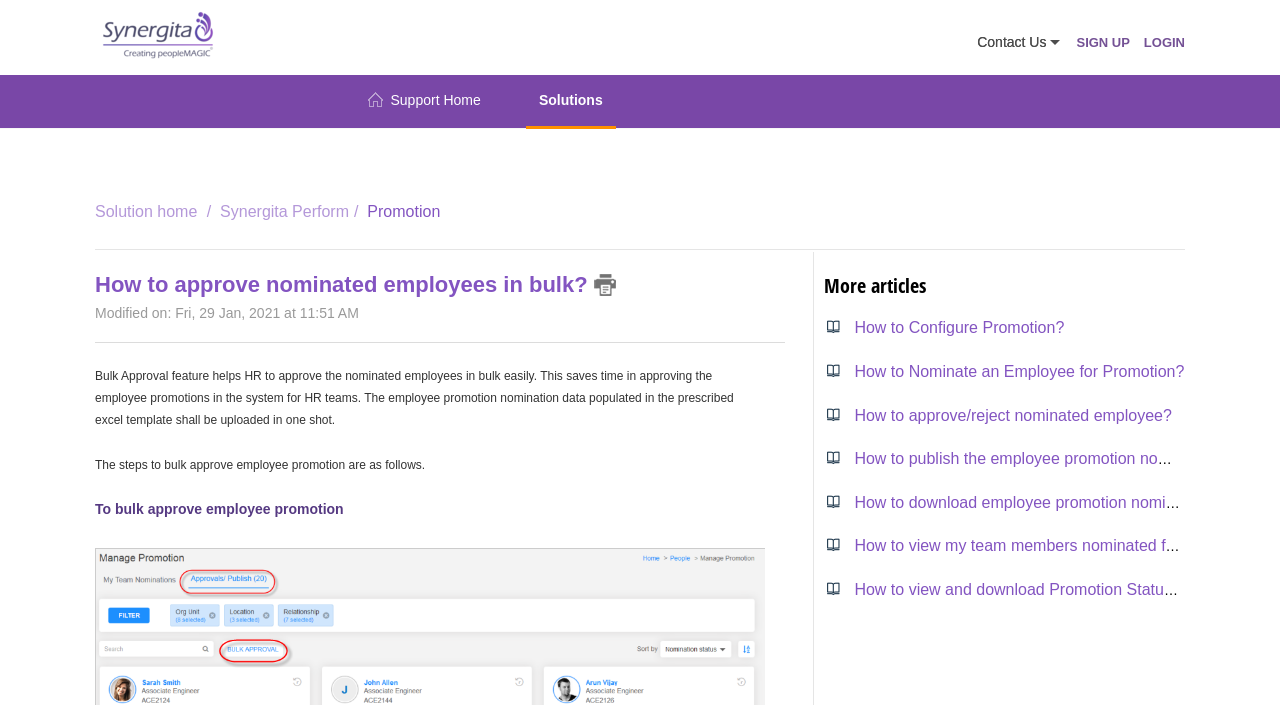What is the purpose of the Bulk Approval feature? Look at the image and give a one-word or short phrase answer.

Approve nominated employees in bulk